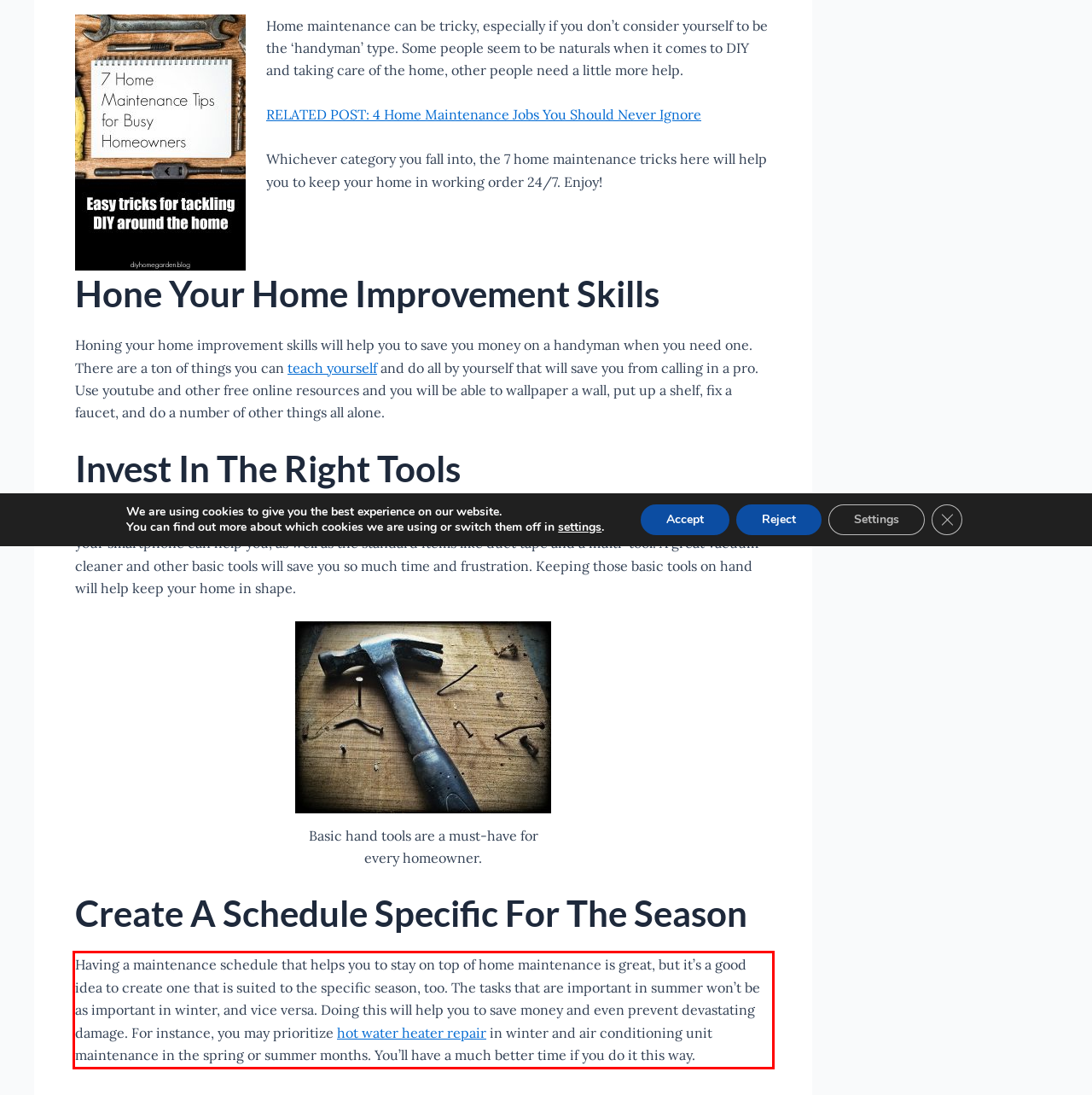Using the provided webpage screenshot, recognize the text content in the area marked by the red bounding box.

Having a maintenance schedule that helps you to stay on top of home maintenance is great, but it’s a good idea to create one that is suited to the specific season, too. The tasks that are important in summer won’t be as important in winter, and vice versa. Doing this will help you to save money and even prevent devastating damage. For instance, you may prioritize hot water heater repair in winter and air conditioning unit maintenance in the spring or summer months. You’ll have a much better time if you do it this way.